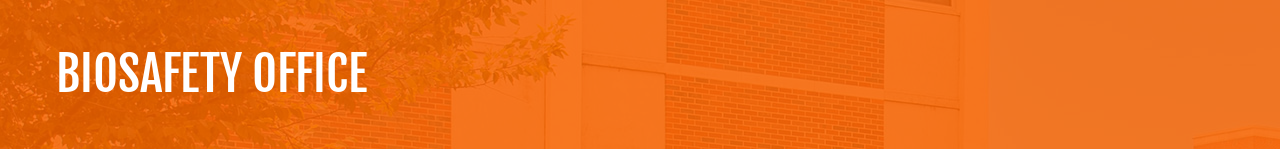Explain the image thoroughly, mentioning every notable detail.

The image prominently displays the title "BIOSAFETY OFFICE" in bold white text against a vibrant orange background. This design evokes a sense of urgency and importance, reflecting the critical role of the Biosafety Office at Oklahoma State University. The background subtly hints at an architectural setting, possibly a university building, suggesting the office's commitment to maintaining safety and compliance in research involving biohazardous materials. This visual representation underscores the office's mission to oversee and facilitate safe practices in biosafety.

